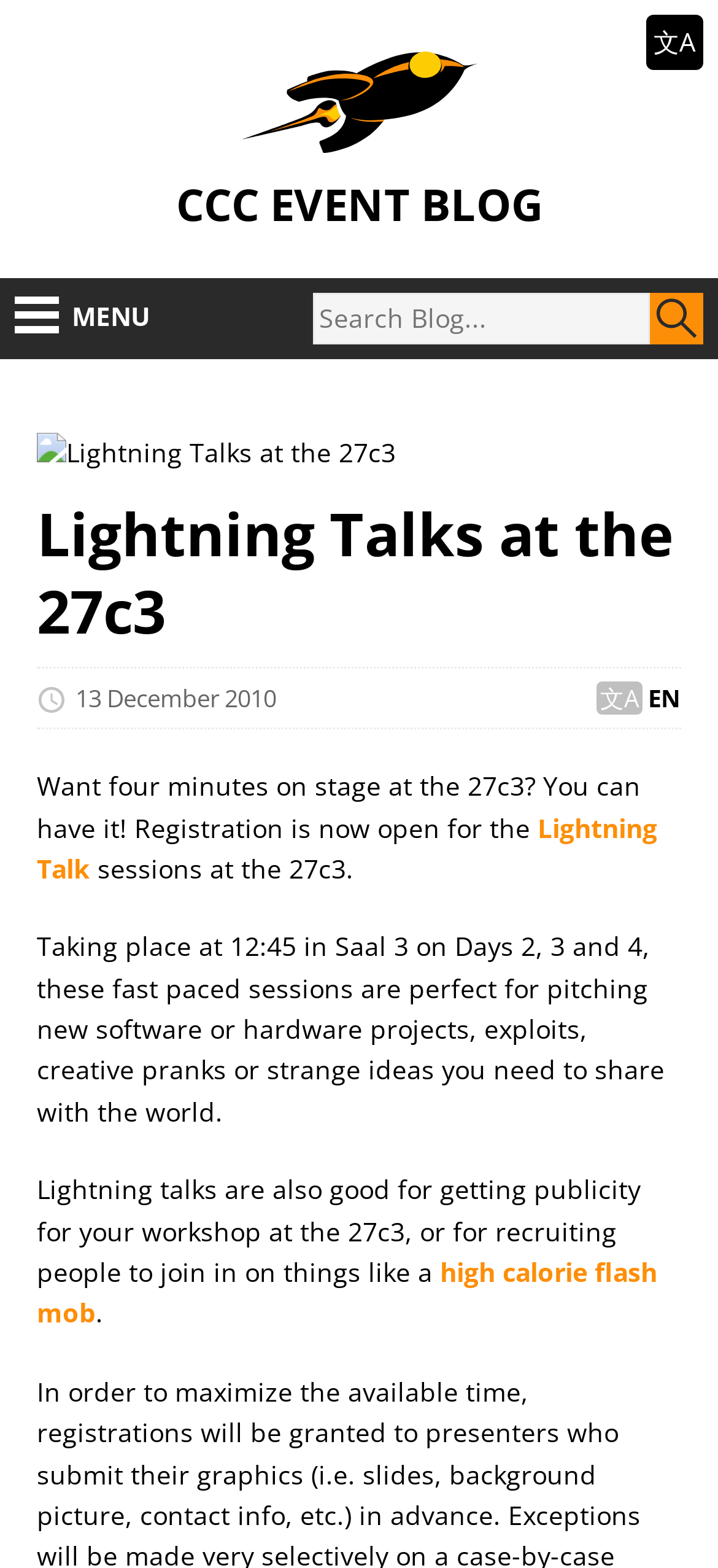Find the bounding box of the UI element described as follows: "Lightning Talk".

[0.051, 0.516, 0.915, 0.565]